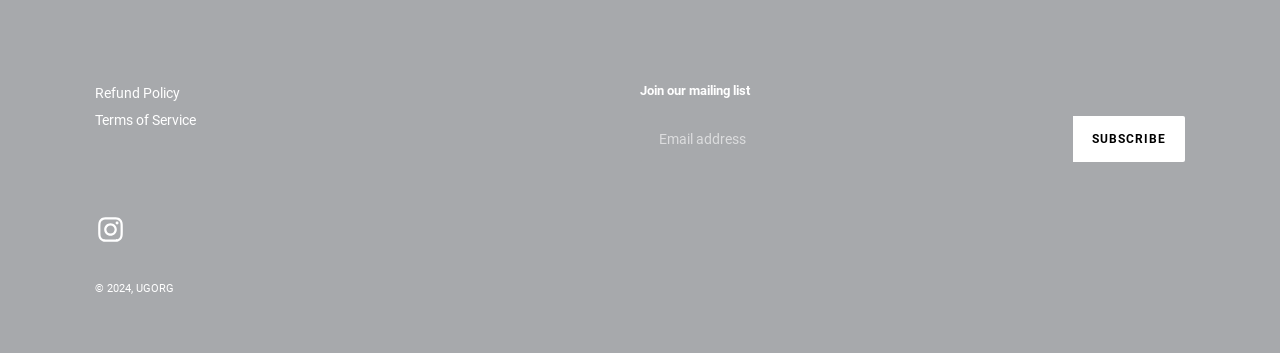What social media platform is linked?
Based on the visual, give a brief answer using one word or a short phrase.

Instagram